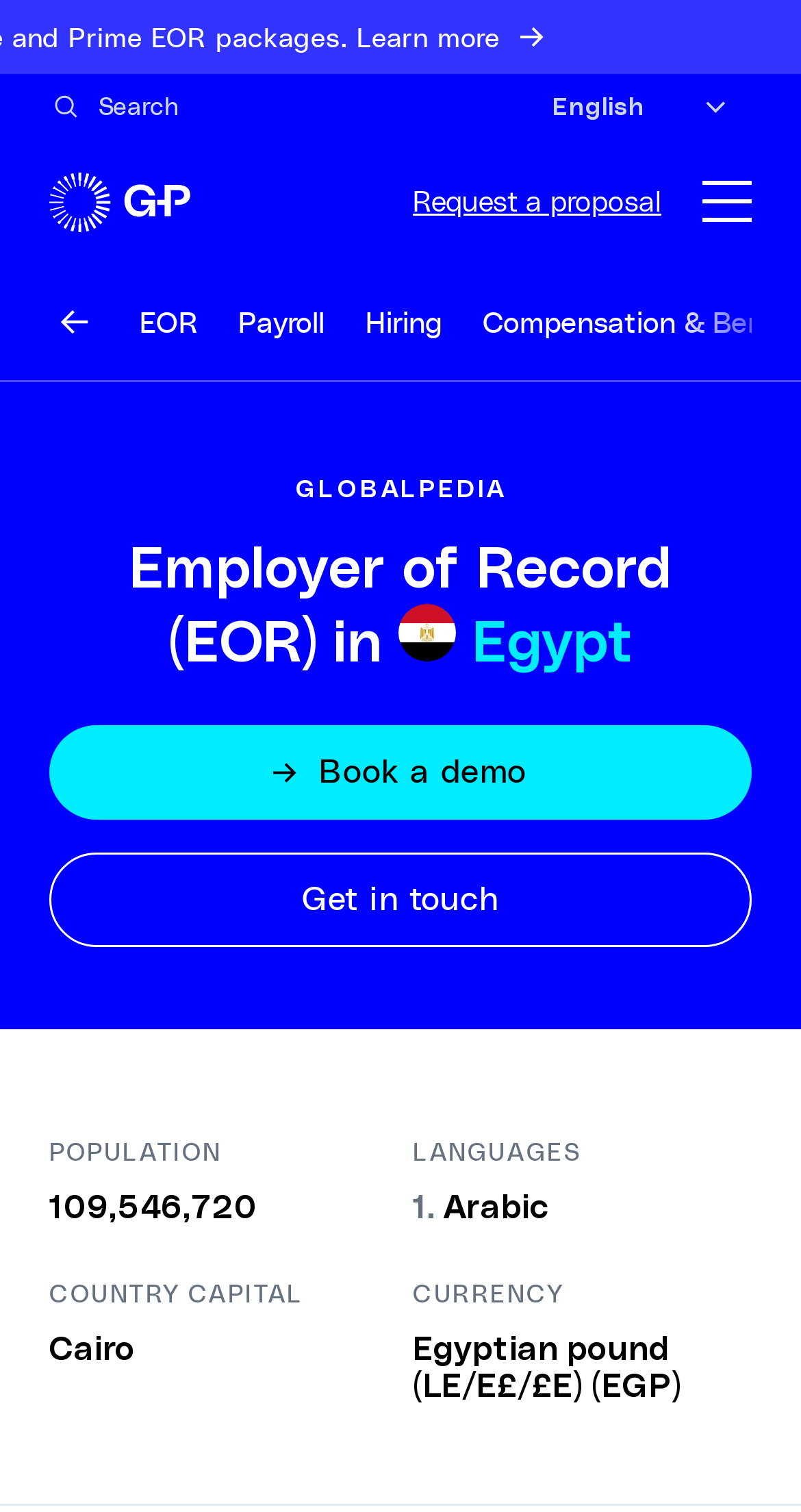What is the language spoken in the country?
Give a one-word or short-phrase answer derived from the screenshot.

Arabic